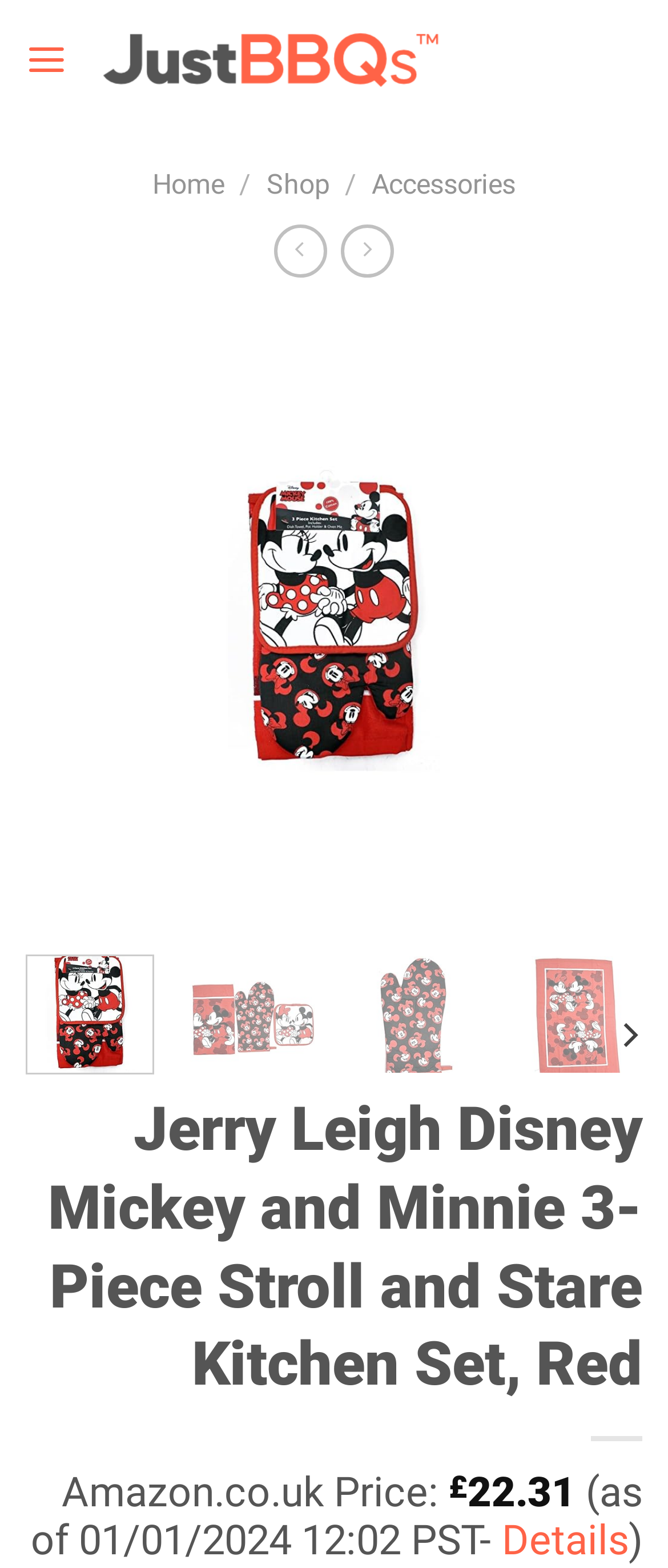How many navigation buttons are there?
Use the image to answer the question with a single word or phrase.

4